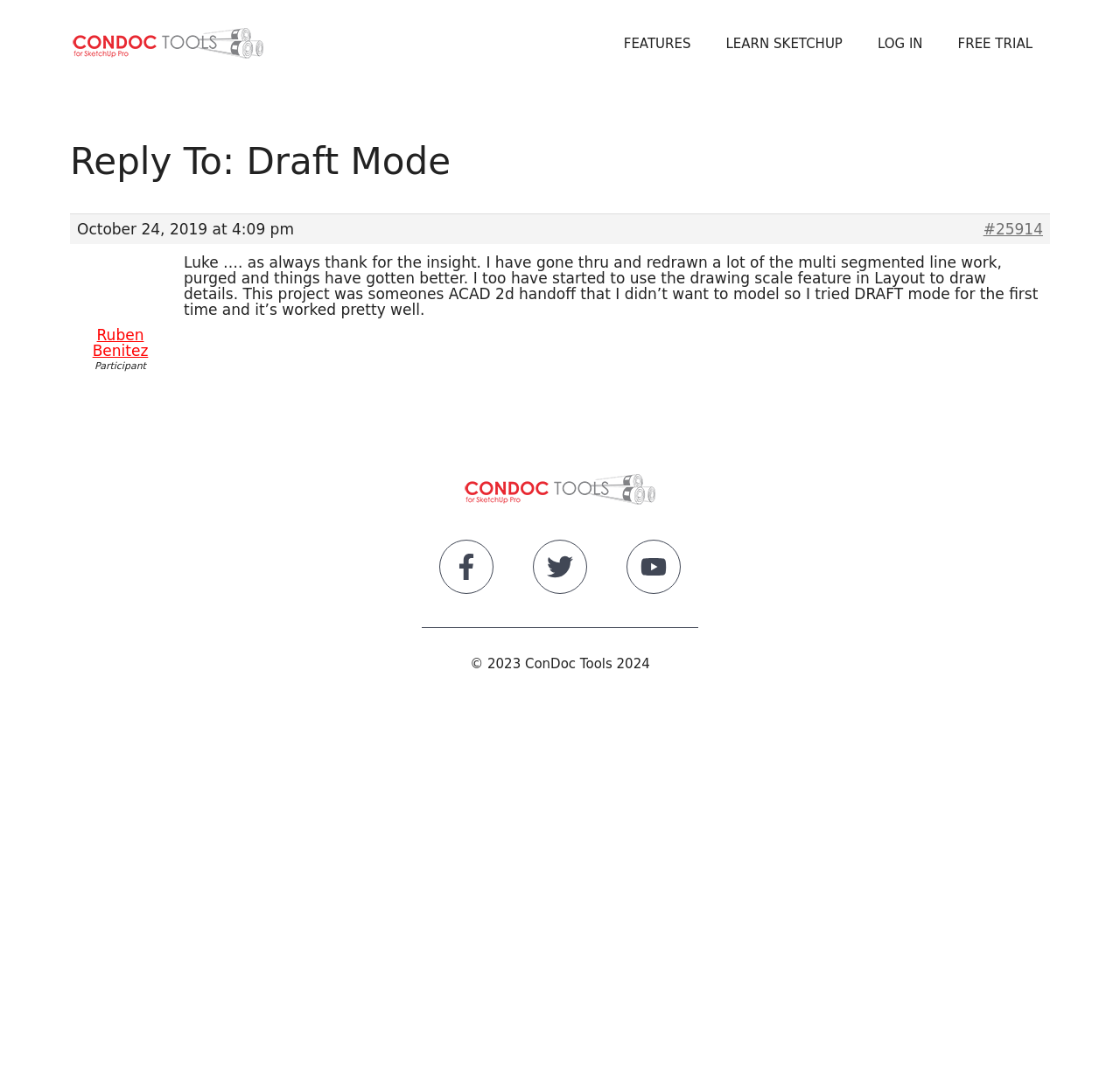What is the copyright year of ConDoc Tools?
Kindly offer a detailed explanation using the data available in the image.

I found the copyright year of ConDoc Tools by looking at the contentinfo section, where I saw a static text element with the content '© 2023 ConDoc Tools 2024'. This text clearly mentions the copyright years.